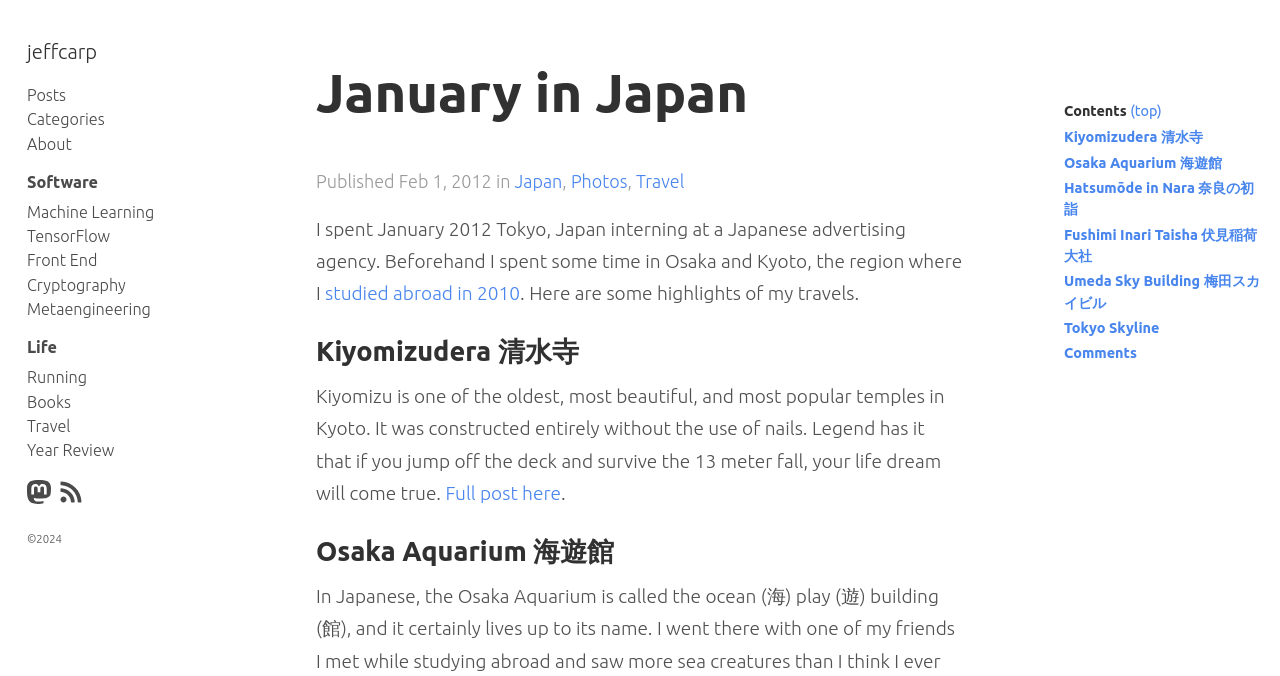Could you specify the bounding box coordinates for the clickable section to complete the following instruction: "View the 'Software' category"?

[0.021, 0.257, 0.121, 0.284]